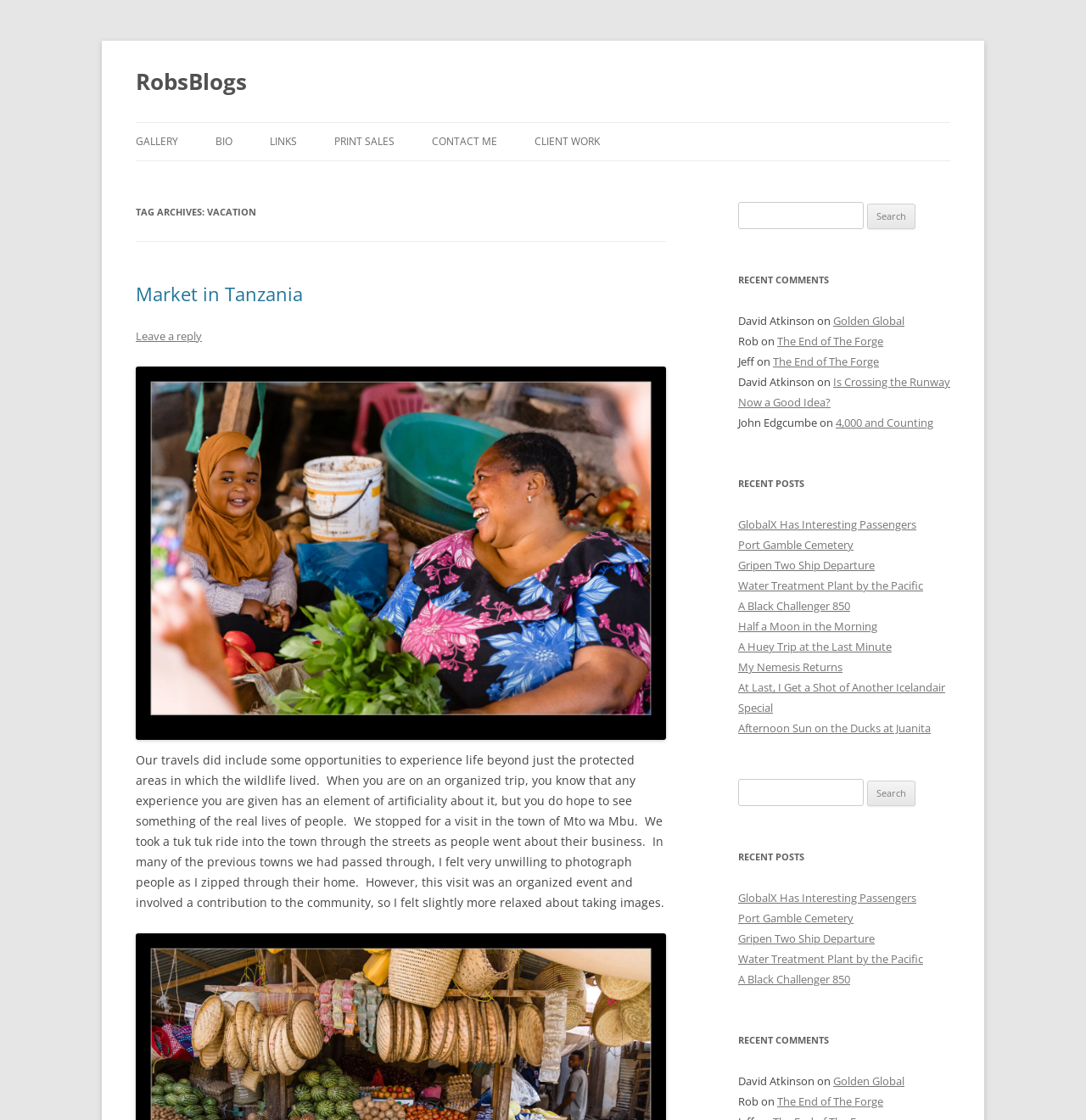How many recent posts are there?
Look at the screenshot and provide an in-depth answer.

I counted the recent posts section, which lists posts with titles like 'GlobalX Has Interesting Passengers', 'Port Gamble Cemetery', and so on. There are 9 recent posts in total.